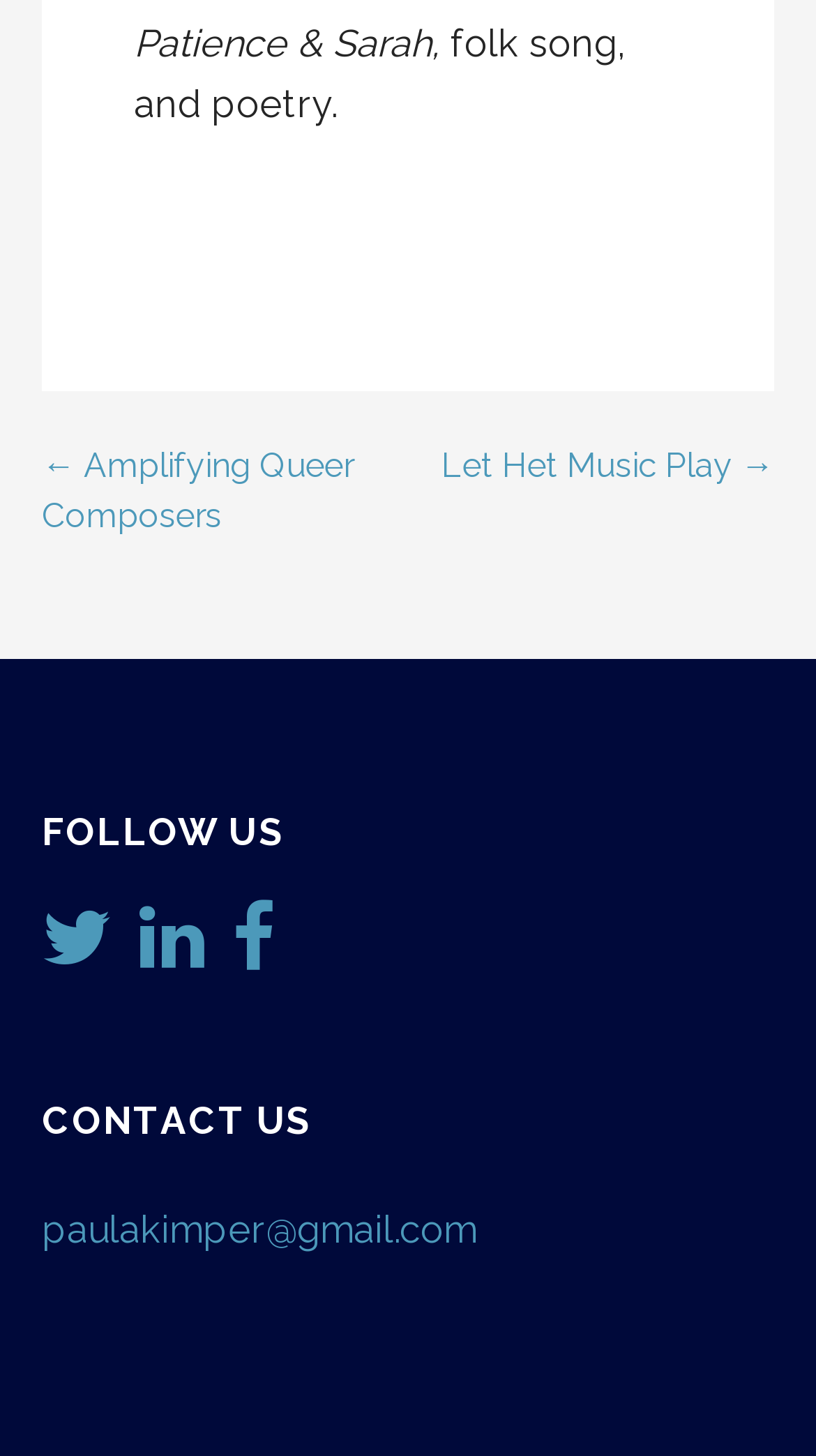Answer in one word or a short phrase: 
What is the email address to contact?

paulakimper@gmail.com